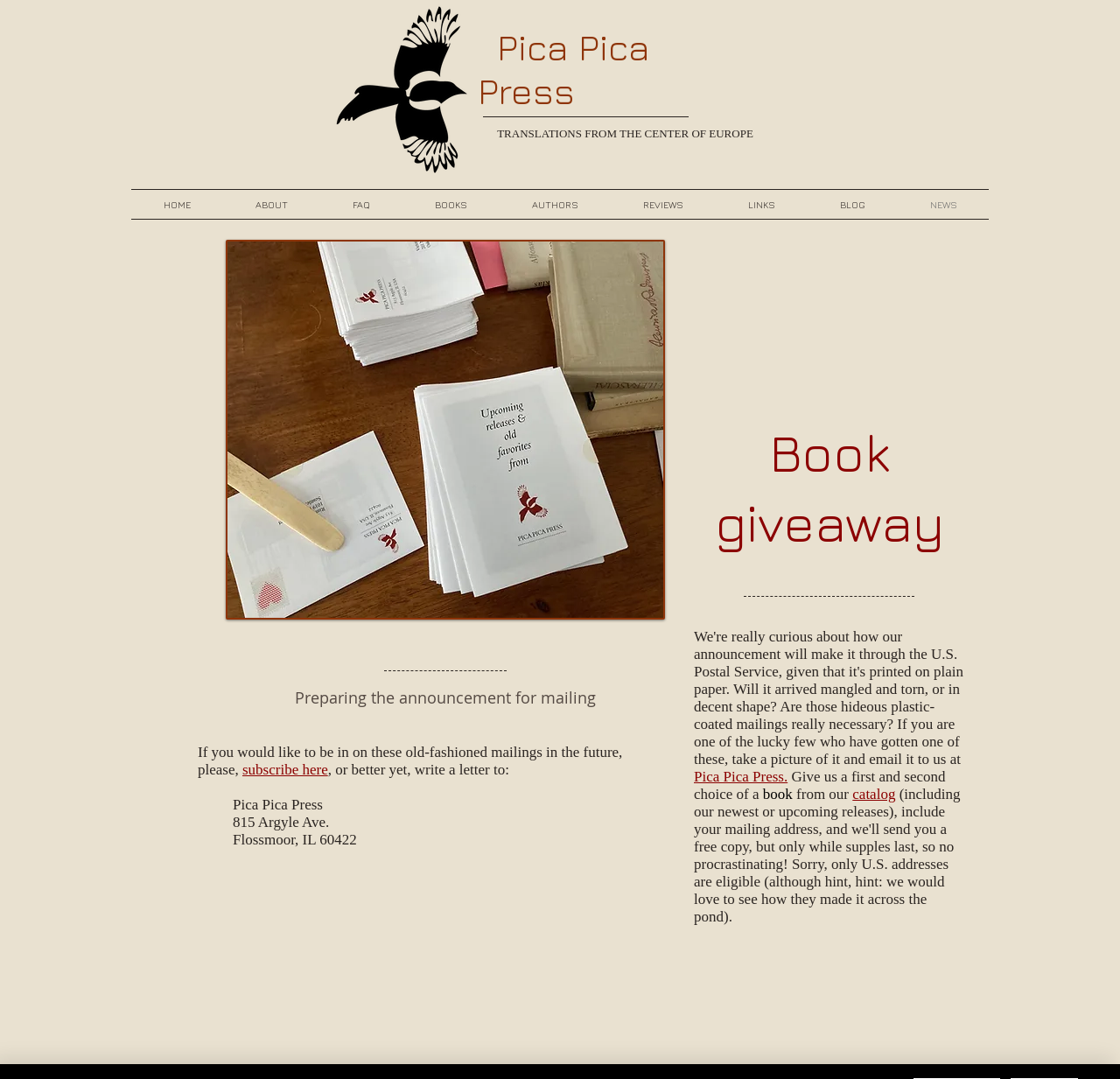Determine the bounding box coordinates for the clickable element required to fulfill the instruction: "Click on the 'catalog' link". Provide the coordinates as four float numbers between 0 and 1, i.e., [left, top, right, bottom].

[0.761, 0.728, 0.8, 0.744]